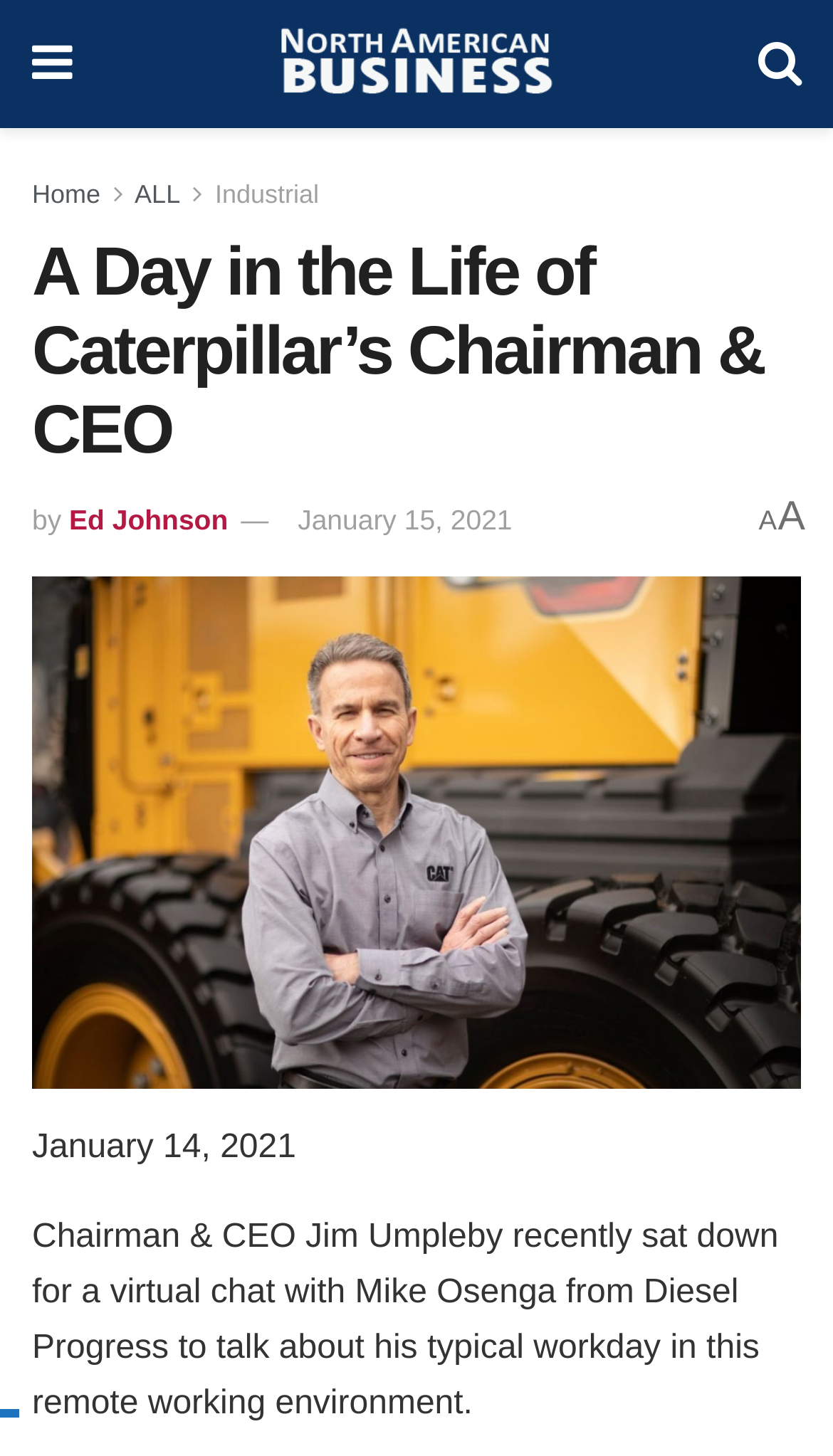What is the date of the article?
Please provide a detailed and thorough answer to the question.

I found the date of the article by looking at the text content of the webpage, specifically the sentence 'by Ed Johnson January 15, 2021', which indicates the date of the article.